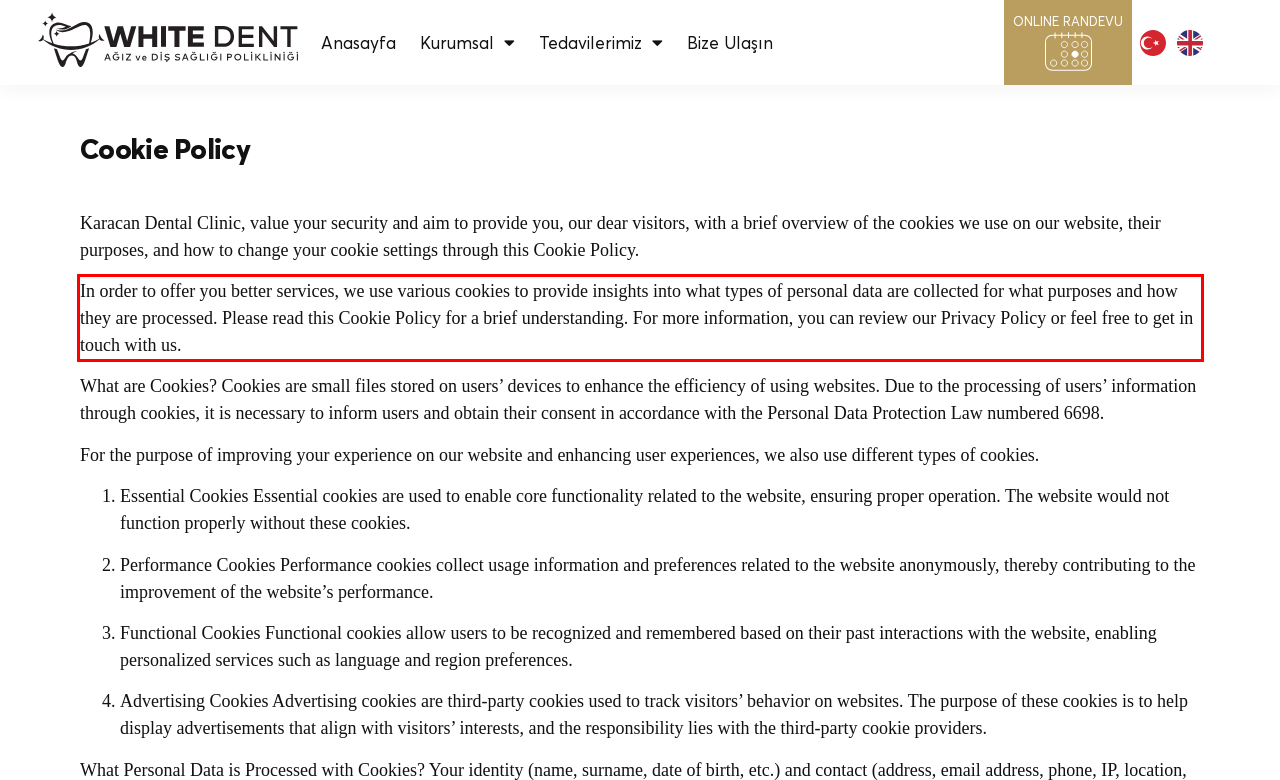Within the screenshot of a webpage, identify the red bounding box and perform OCR to capture the text content it contains.

In order to offer you better services, we use various cookies to provide insights into what types of personal data are collected for what purposes and how they are processed. Please read this Cookie Policy for a brief understanding. For more information, you can review our Privacy Policy or feel free to get in touch with us.